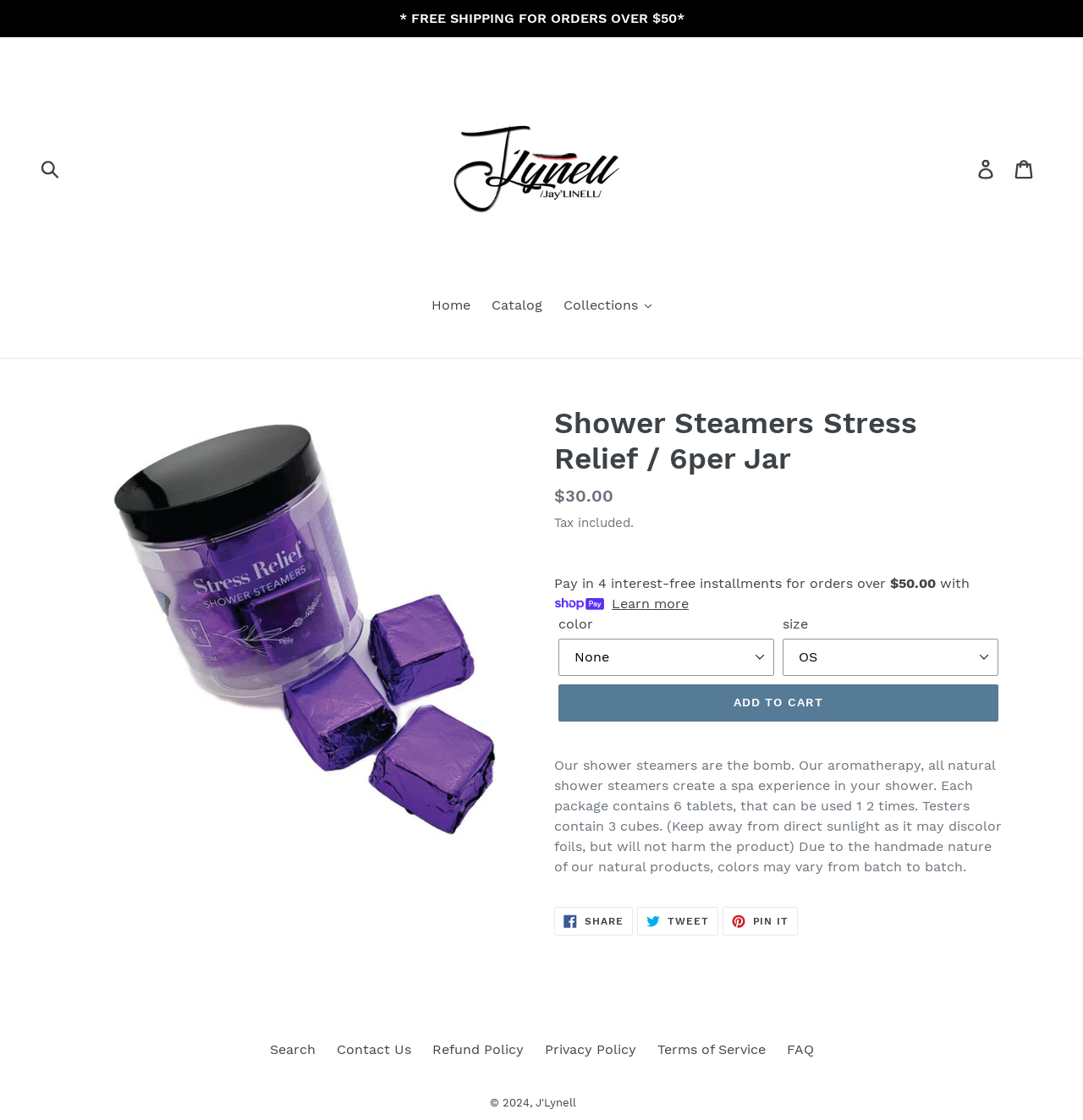Describe the webpage in detail, including text, images, and layout.

This webpage is about a product called "Shower Steamers Stress Relief" sold by J'Lynell. At the top of the page, there is a free shipping notification for orders over $50. Below that, there is a search bar and a navigation menu with links to the home page, catalog, and collections.

On the left side of the page, there is a large image of the product, which is a jar of shower steamers. To the right of the image, there is a heading with the product name and a description list with the regular price of $30.00. Below that, there is a note about tax being included and an option to pay in 4 interest-free installments for orders over $50.

Further down, there are dropdown menus to select the color and size of the product. An "ADD TO CART" button is located below these menus. There is also a product description that explains the benefits of the shower steamers, including that they create a spa experience in the shower and come in packages of 6 tablets.

On the bottom left of the page, there are social media links to share the product on Facebook, Twitter, and Pinterest. At the very bottom of the page, there are links to the website's search function, contact us, refund policy, privacy policy, terms of service, and FAQ. The webpage also displays a copyright notice for 2024 and a link to J'Lynell's website.